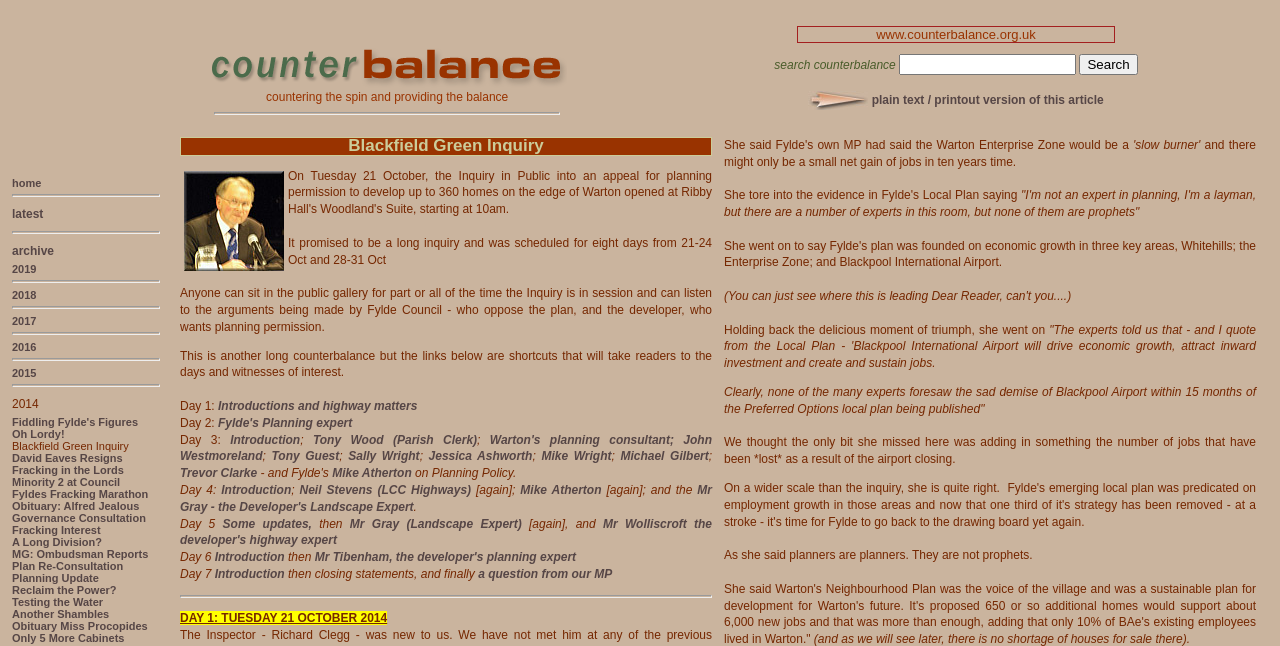Using the given element description, provide the bounding box coordinates (top-left x, top-left y, bottom-right x, bottom-right y) for the corresponding UI element in the screenshot: Only 5 More Cabinets

[0.009, 0.978, 0.097, 0.997]